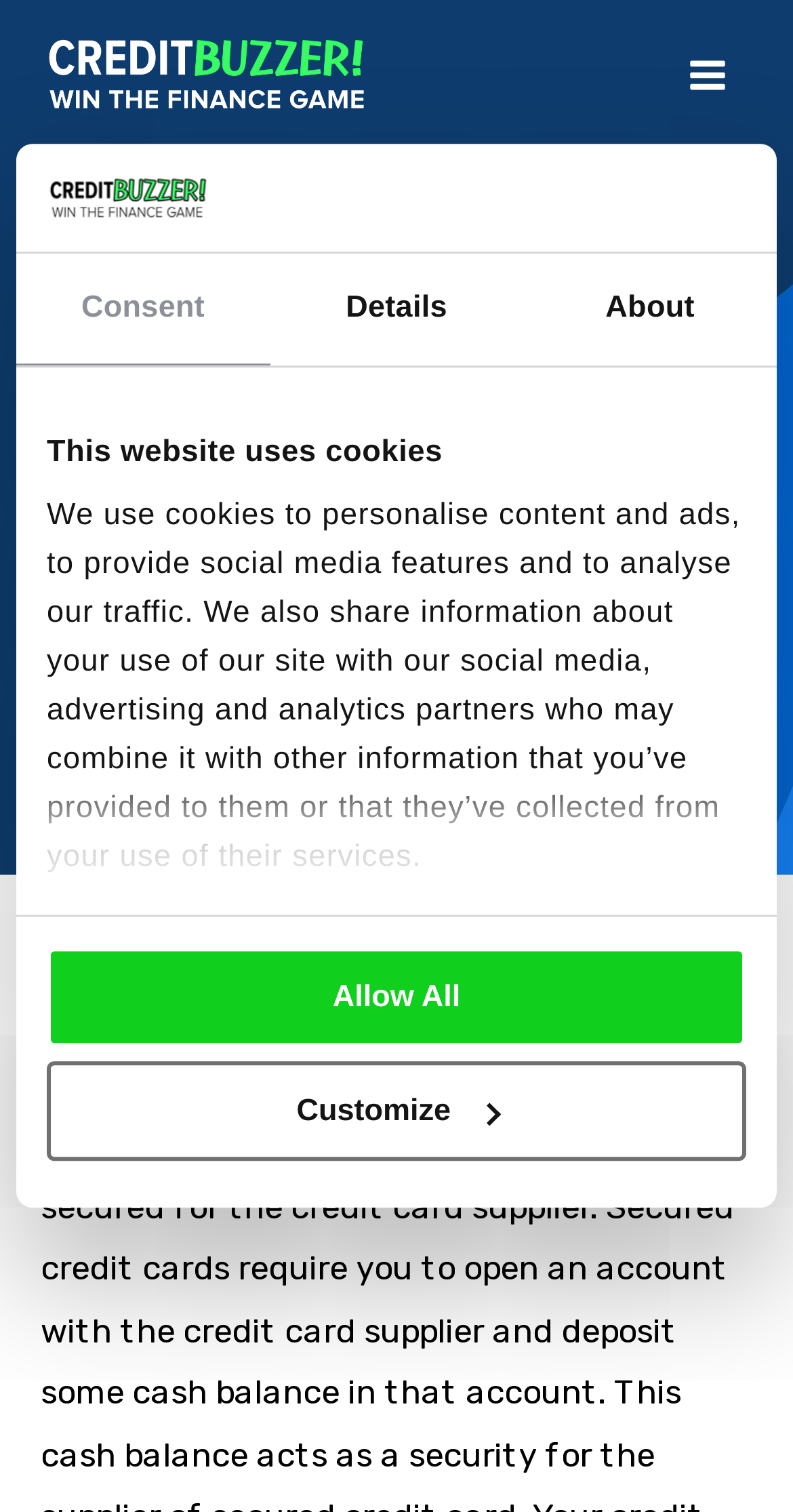What is the topic of the webpage?
Utilize the image to construct a detailed and well-explained answer.

The webpage's heading is 'What Is A Secured Credit Card', and the content is focused on explaining what a secured credit card is, indicating that the topic of the webpage is related to secured credit cards.